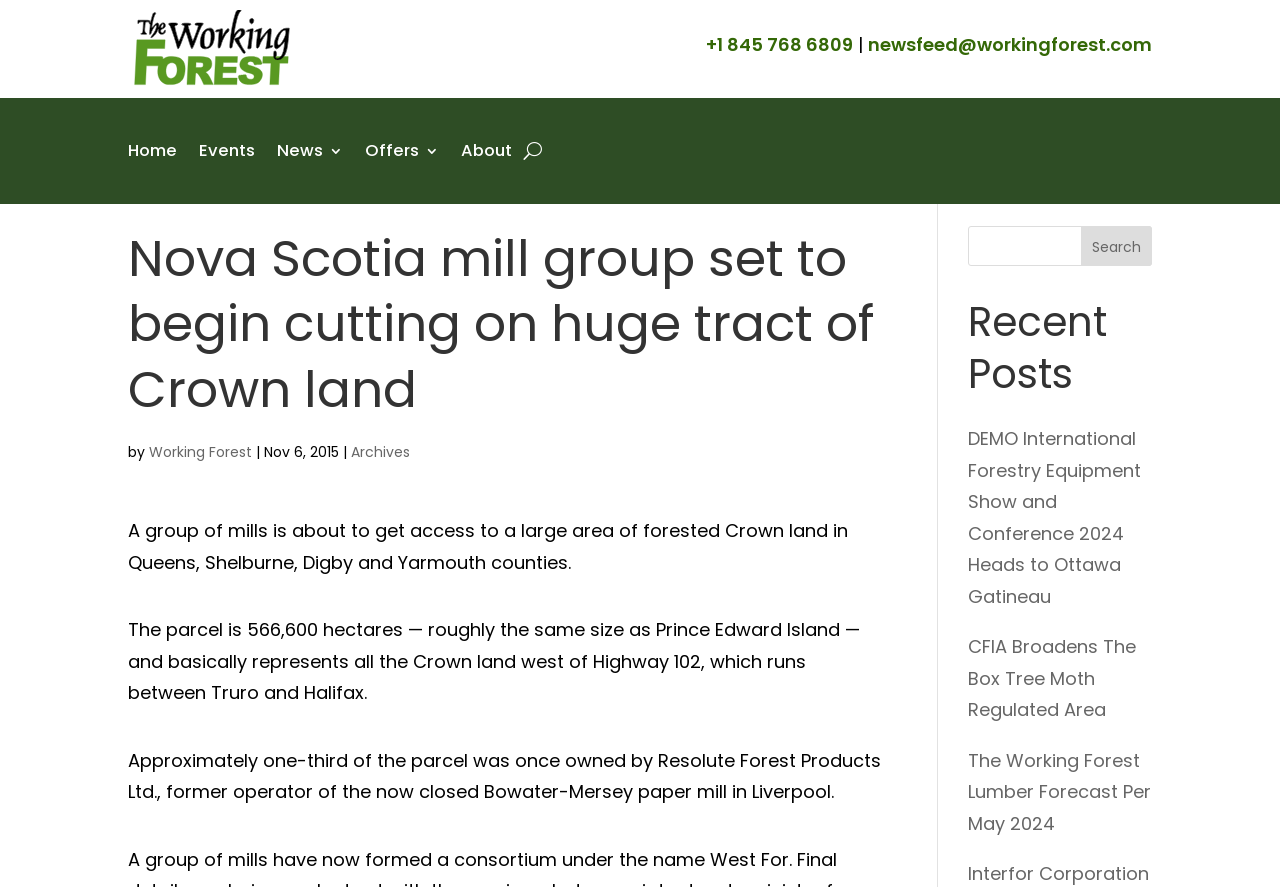Determine the title of the webpage and give its text content.

Nova Scotia mill group set to begin cutting on huge tract of Crown land